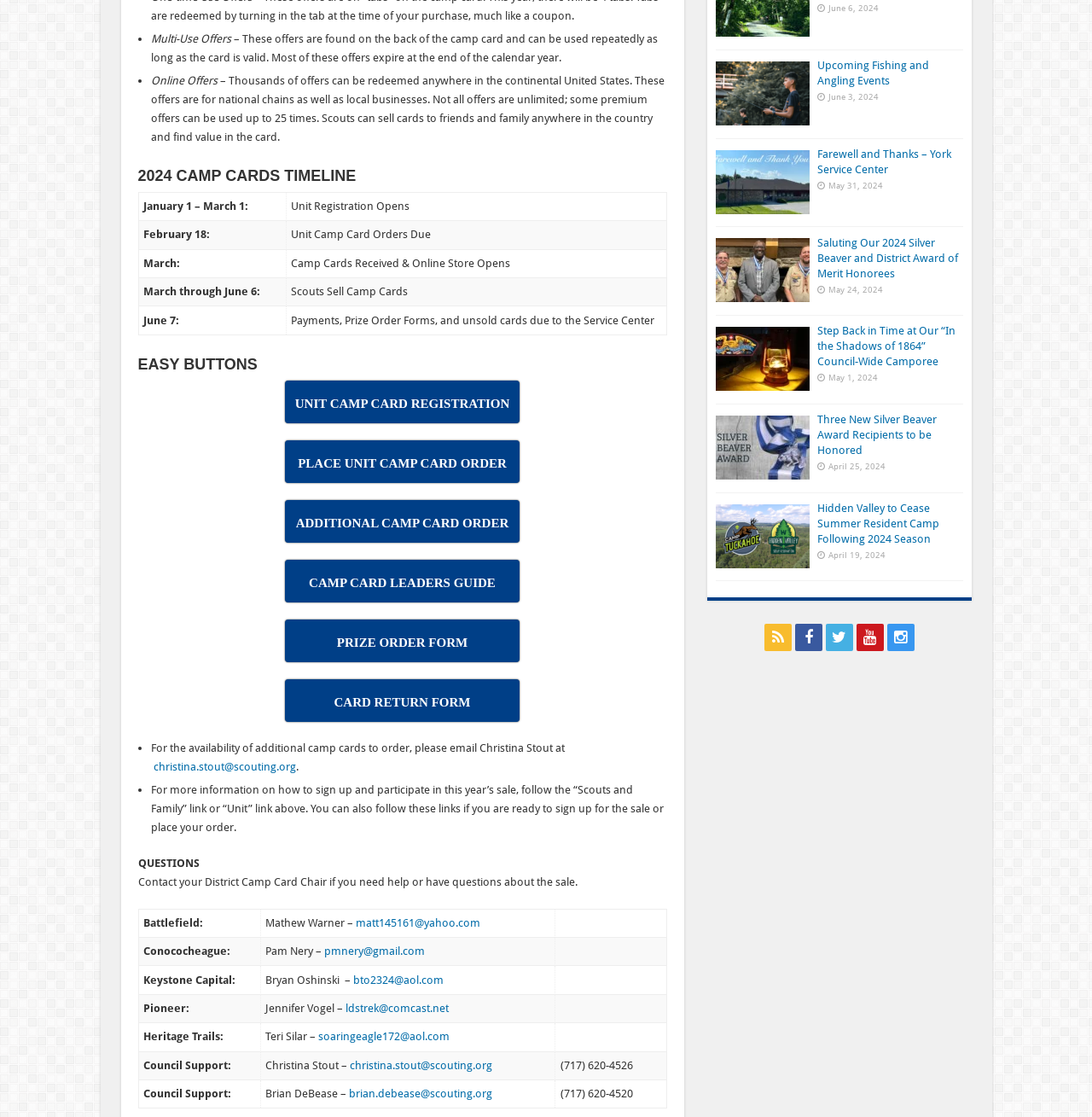Who can be contacted for additional camp card orders?
Please provide a single word or phrase as the answer based on the screenshot.

Christina Stout